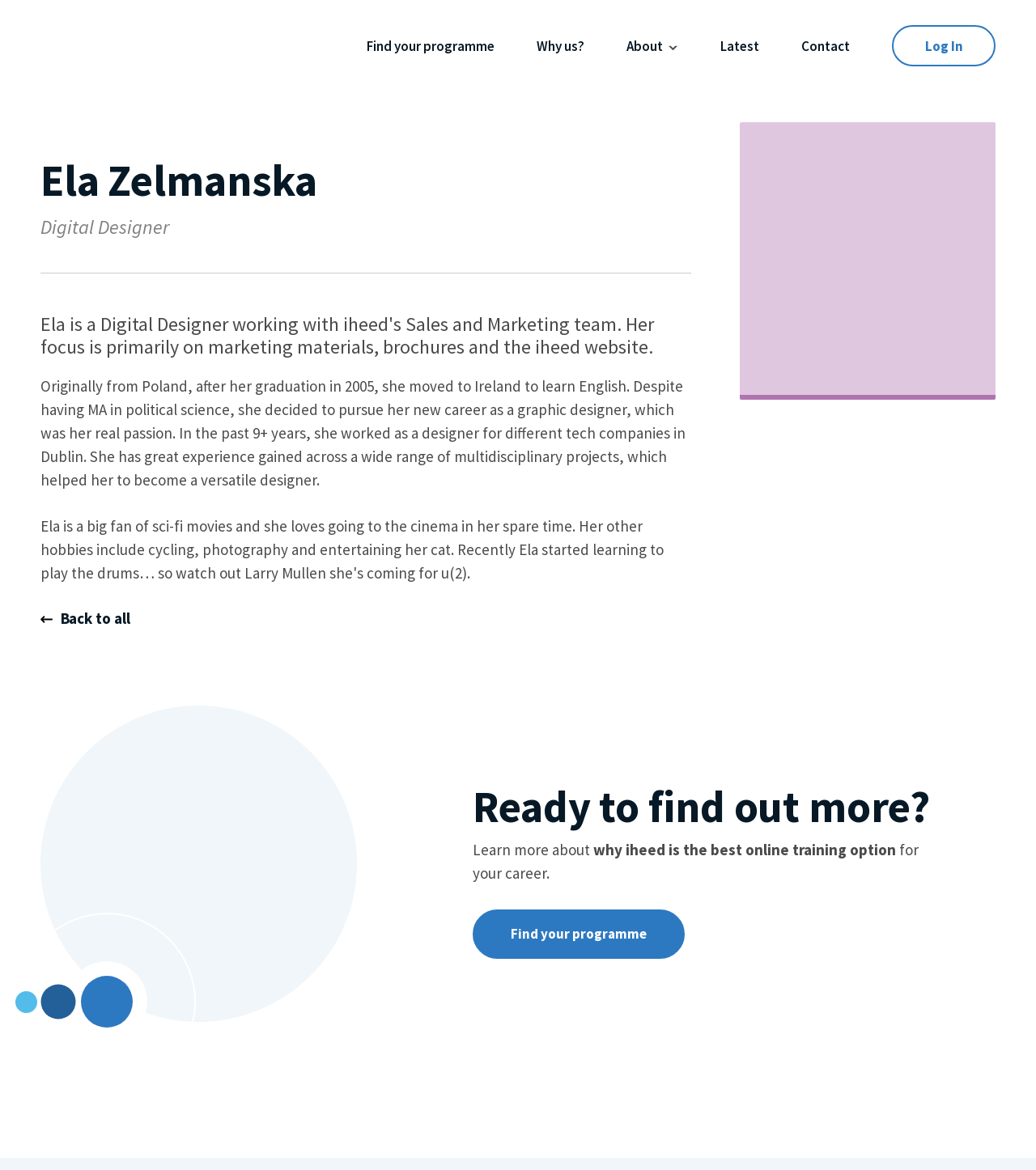Identify the bounding box coordinates of the clickable region required to complete the instruction: "Click the 'Find your programme' button at the bottom". The coordinates should be given as four float numbers within the range of 0 and 1, i.e., [left, top, right, bottom].

[0.456, 0.777, 0.661, 0.82]